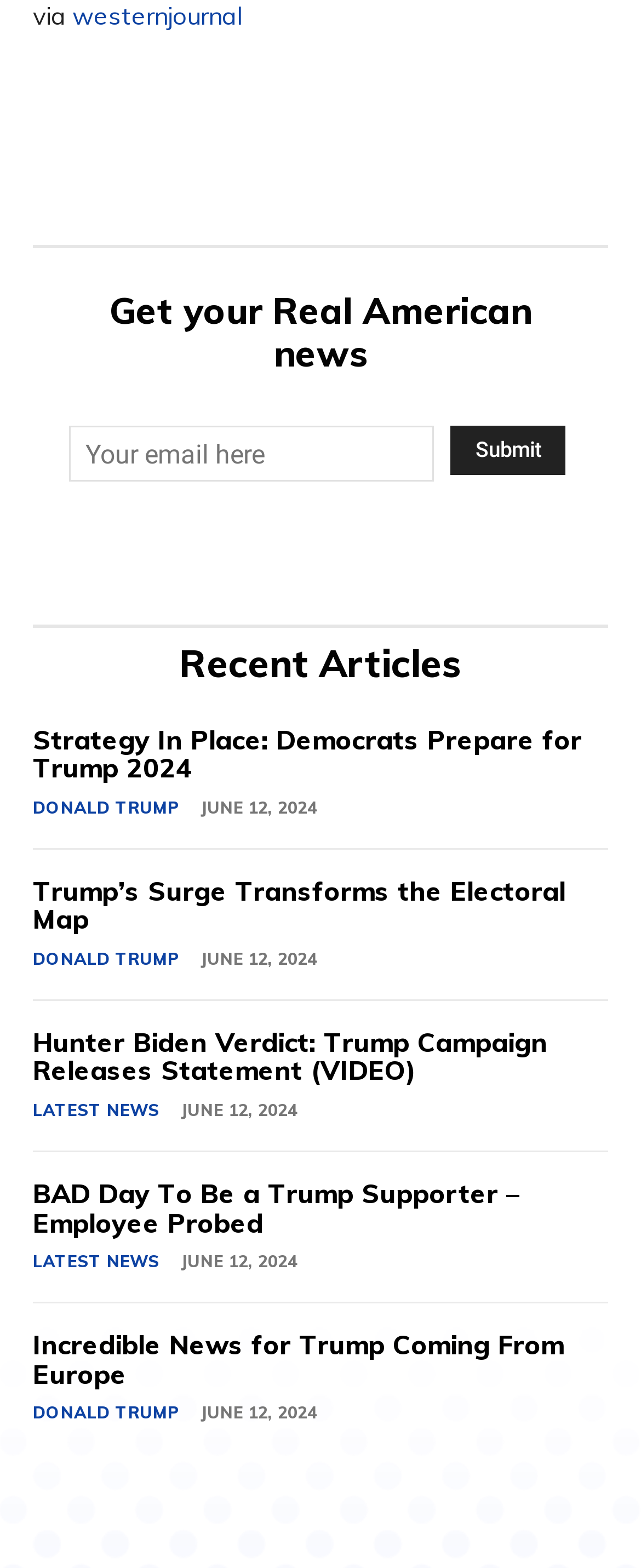Respond concisely with one word or phrase to the following query:
What is the date of the recent articles?

June 12, 2024